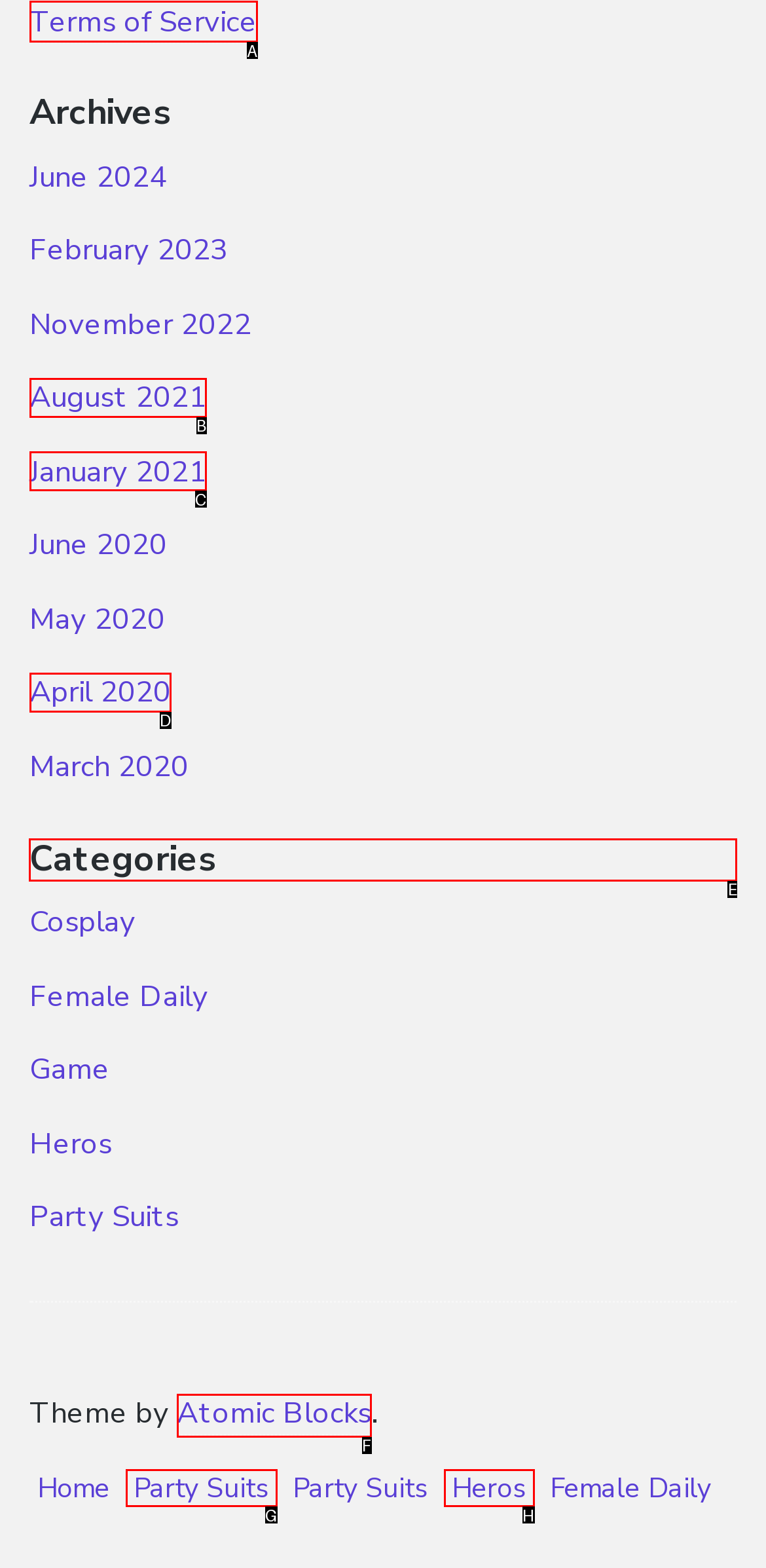Determine the letter of the element I should select to fulfill the following instruction: browse categories. Just provide the letter.

E